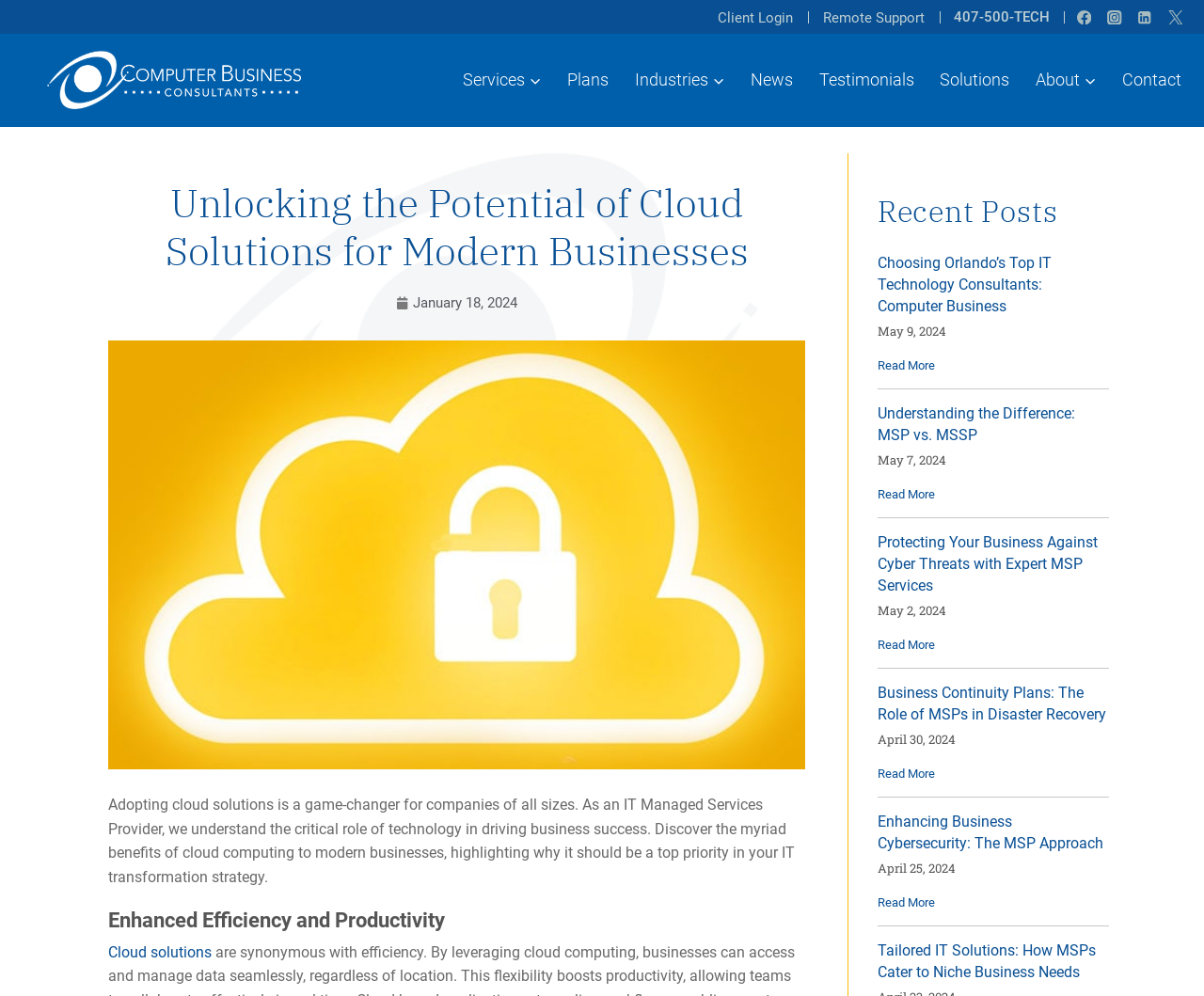What is the benefit of cloud solutions mentioned?
Answer the question with a detailed and thorough explanation.

I found the benefit of cloud solutions by reading the heading 'Enhanced Efficiency and Productivity' which is located below the main heading of the webpage.